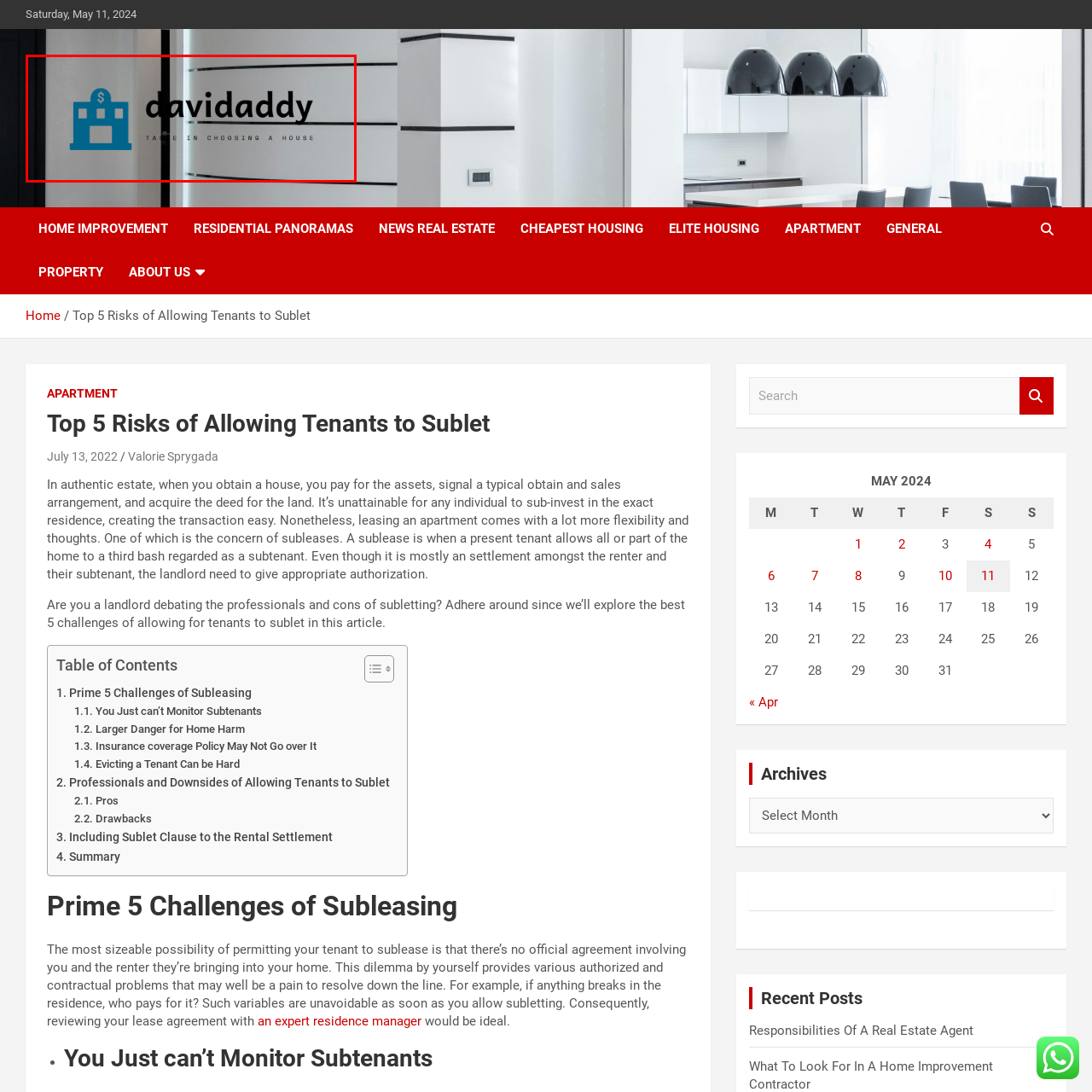What is the likely topic of the webpage?
Examine the image within the red bounding box and provide a comprehensive answer to the question.

The image likely serves as a key branding element on the webpage, and the webpage is likely discussing the 'Top 5 Risks of Allowing Tenants to Sublet', which is a topic related to real estate and property management.